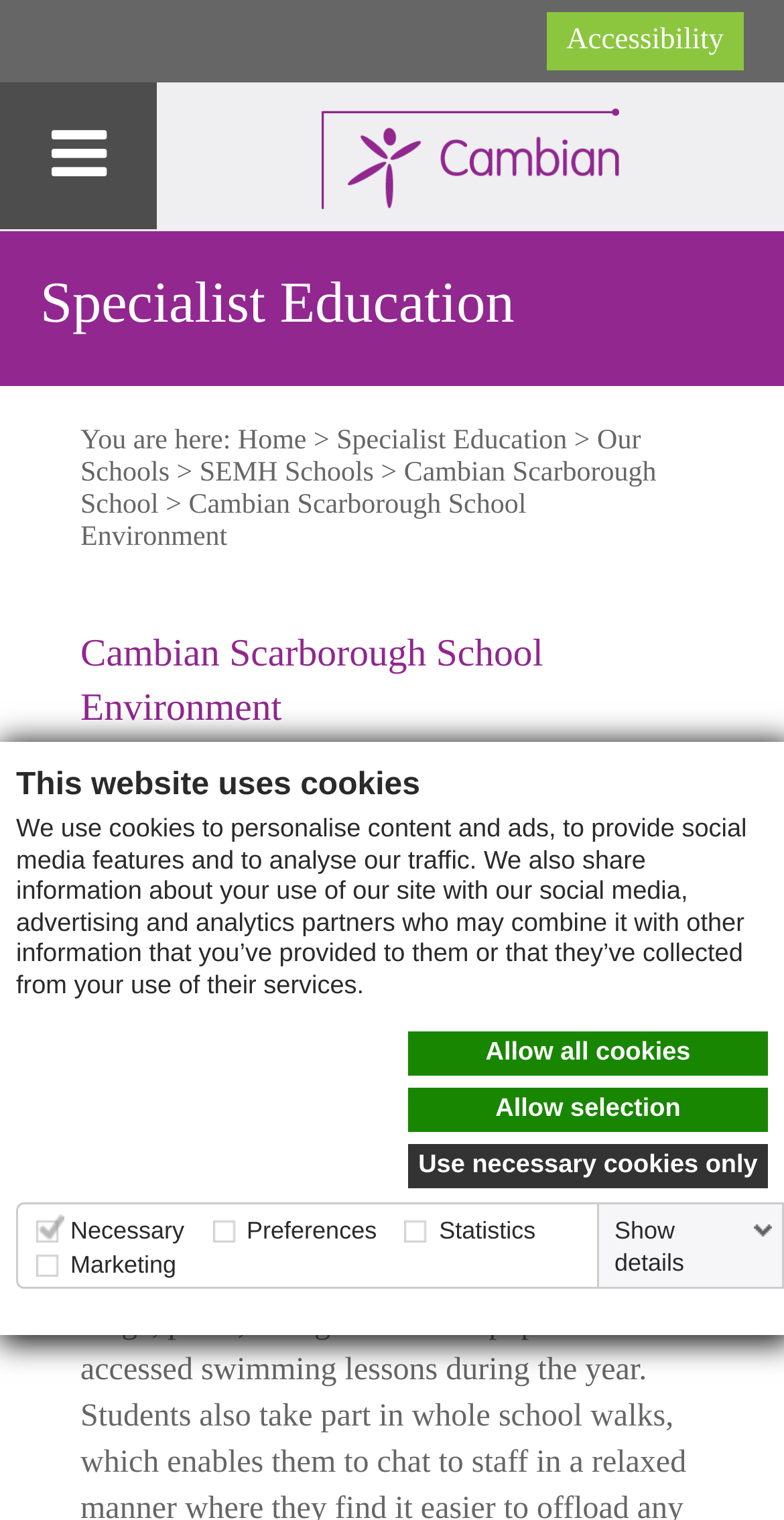Give a comprehensive overview of the webpage, including key elements.

The webpage is about Cambian Scarborough School, a specialist education institution that provides a warm and nurturing environment for students. At the top of the page, there is a logo and a navigation menu with links to "Accessibility", "Home", "Specialist Education", "Our Schools", "SEMH Schools", and "Cambian Scarborough School".

Below the navigation menu, there is a heading that reads "Cambian Scarborough School Environment". Underneath this heading, there is a brief description of the school's environment, which is not explicitly stated but can be inferred from the meta description.

On the right side of the page, there is a dialog box with a heading "This website uses cookies" and a paragraph explaining the use of cookies on the website. Below this paragraph, there are three links: "Allow all cookies", "Allow selection", and "Use necessary cookies only". Further down, there is a table with four columns labeled "Necessary", "Preferences", "Statistics", and "Marketing", each with a checkbox and a brief description of the type of cookies.

The overall layout of the webpage is organized, with clear headings and concise text. The use of a dialog box and a table helps to present complex information about cookies in a clear and concise manner.